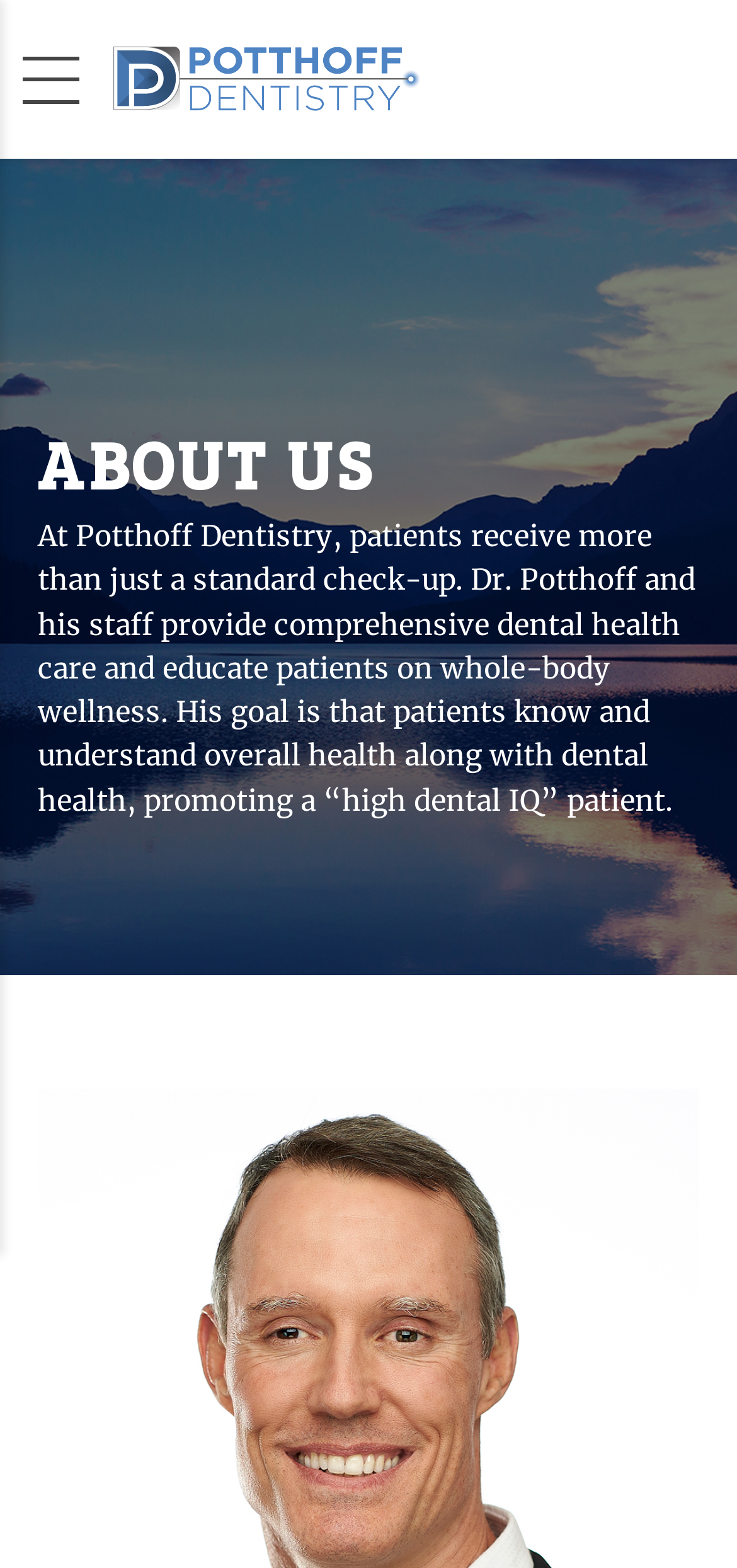What is the goal of Dr. Potthoff?
Respond with a short answer, either a single word or a phrase, based on the image.

Promoting a 'high dental IQ' patient